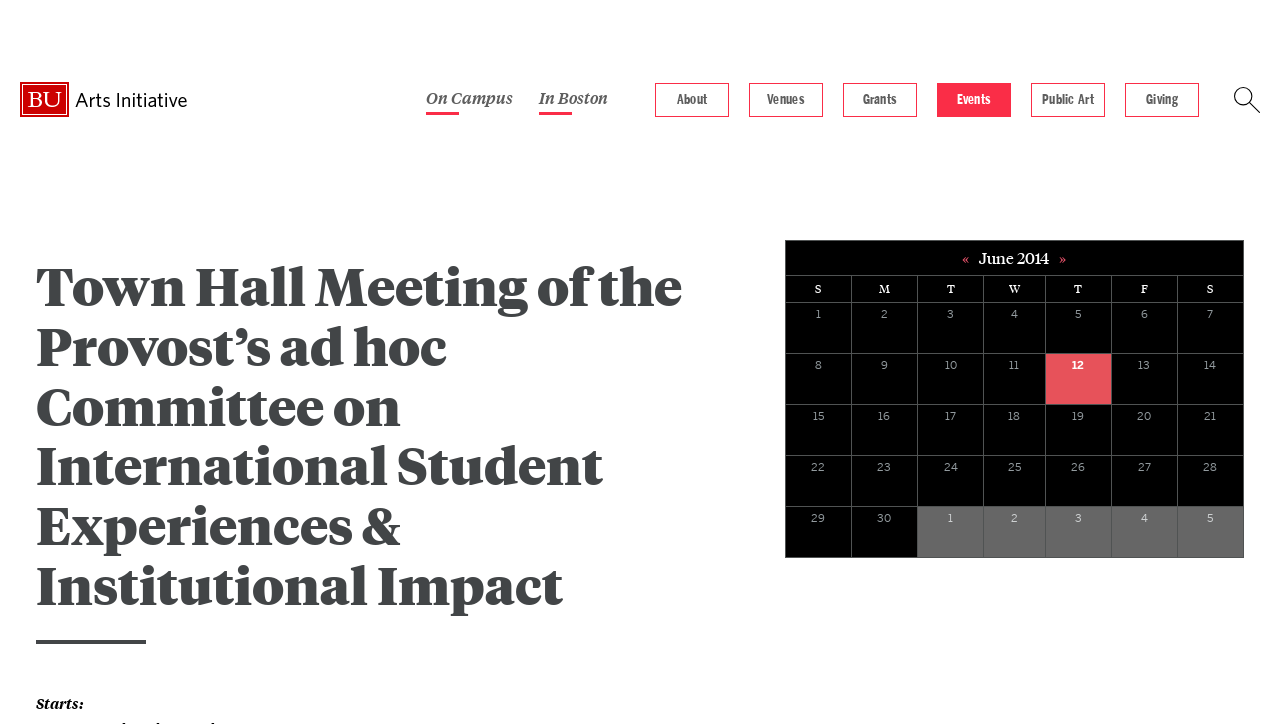What is the date range of the events listed?
Answer the question with a single word or phrase by looking at the picture.

June 2014